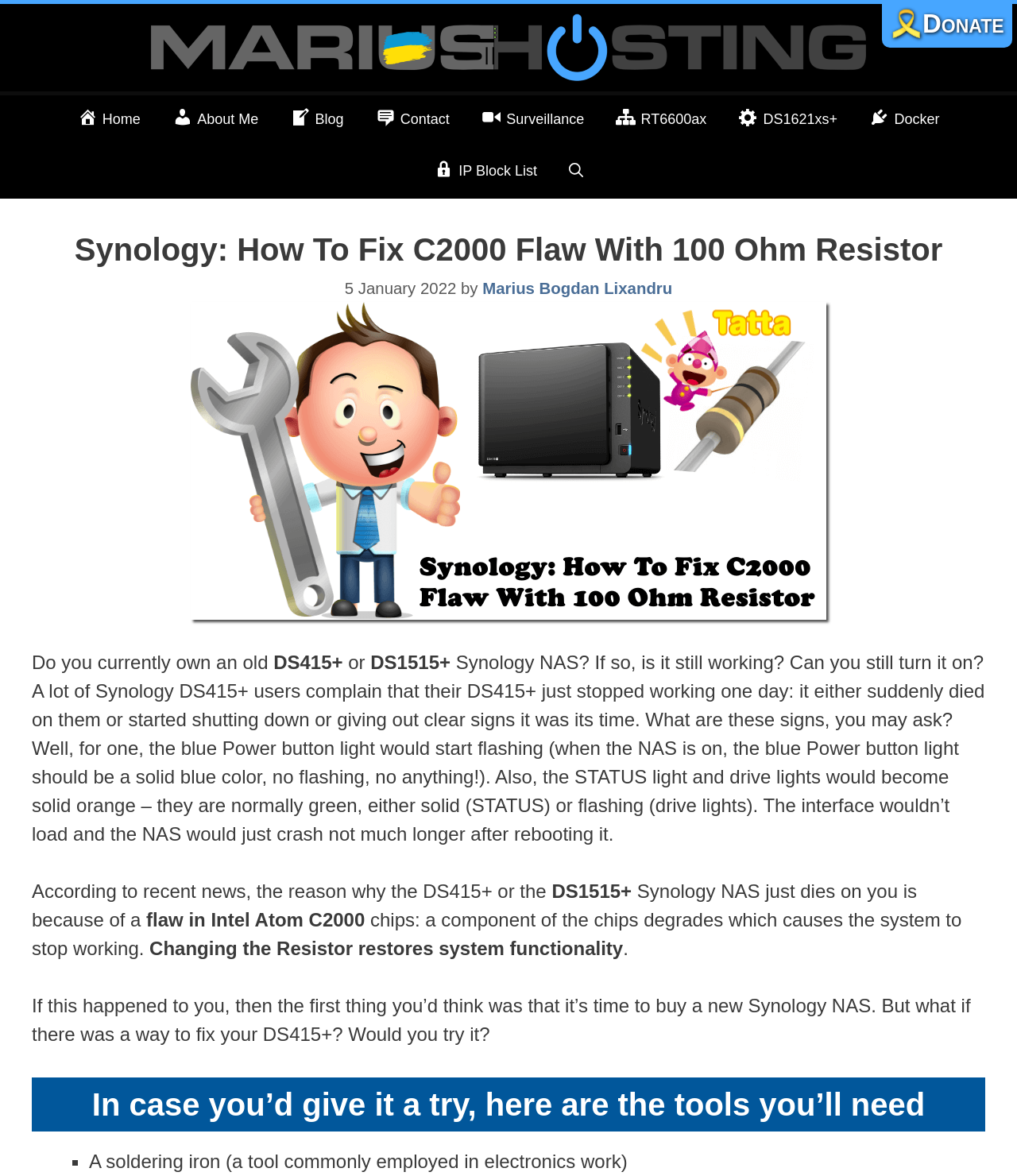Given the webpage screenshot and the description, determine the bounding box coordinates (top-left x, top-left y, bottom-right x, bottom-right y) that define the location of the UI element matching this description: aria-label="Open Search Bar"

[0.544, 0.125, 0.589, 0.166]